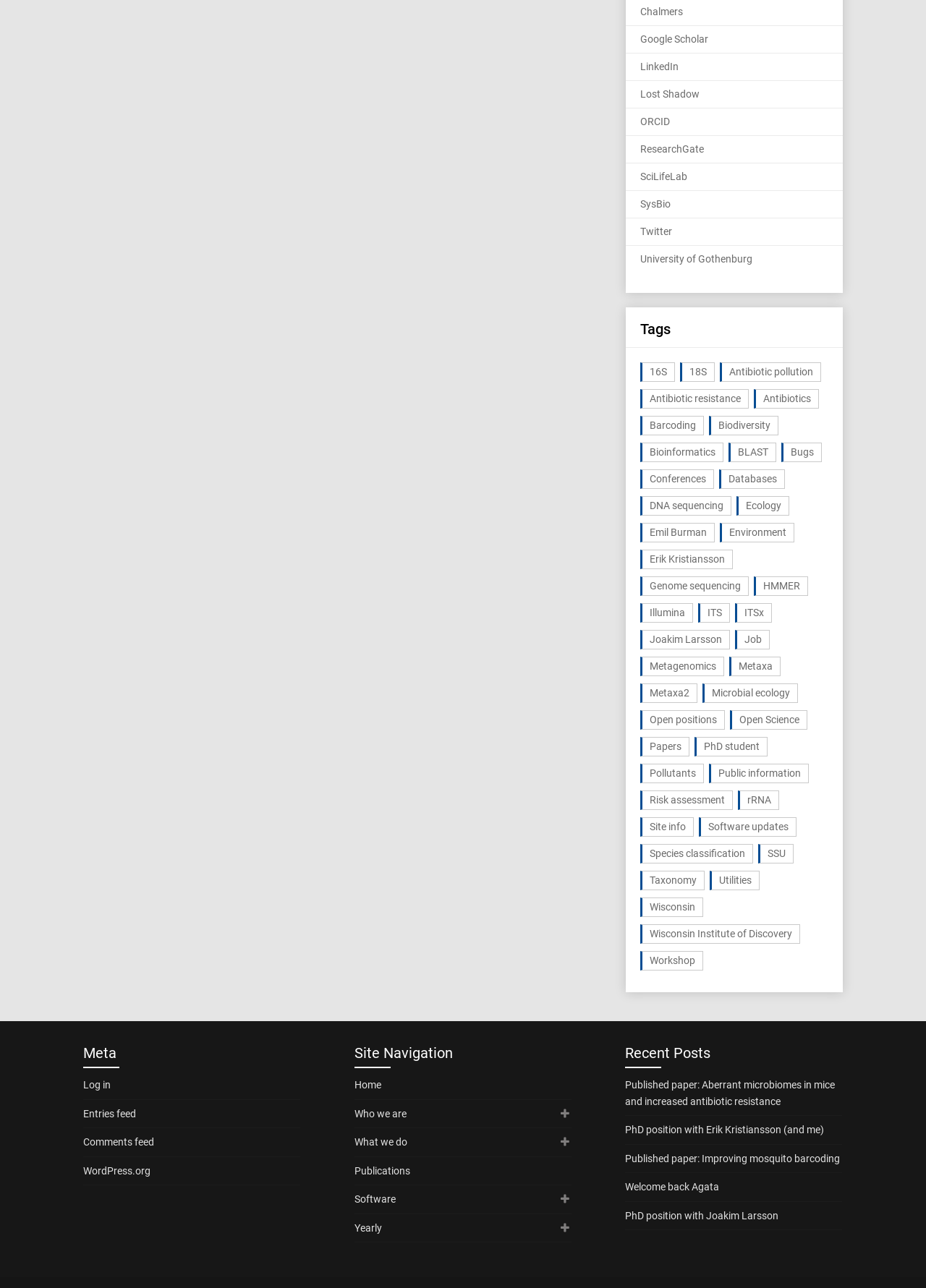Please provide a one-word or short phrase answer to the question:
What is the first link in the 'Tags' section?

16S